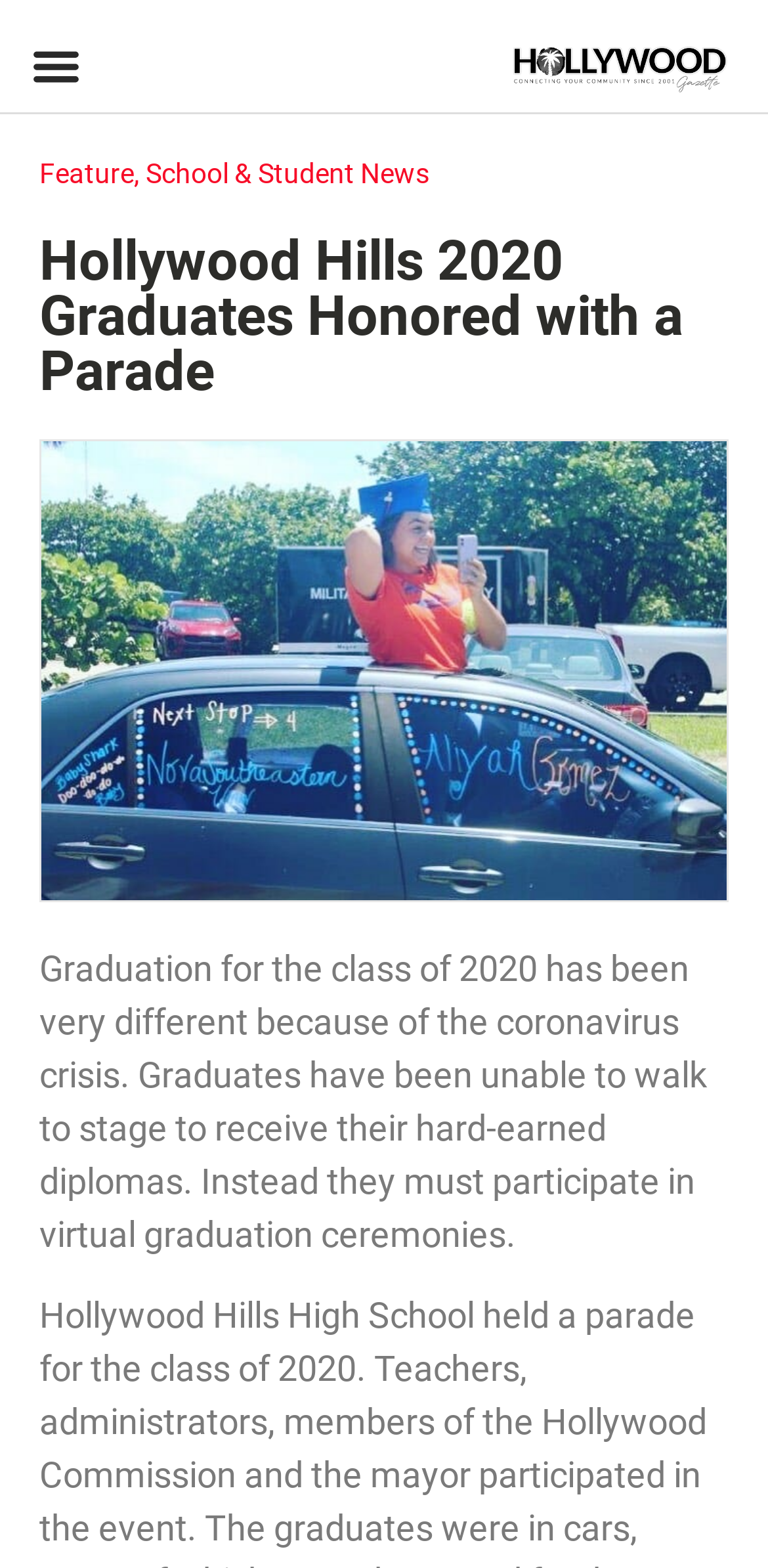Use a single word or phrase to answer the question:
What is the impact of the coronavirus crisis on graduation?

Virtual ceremonies